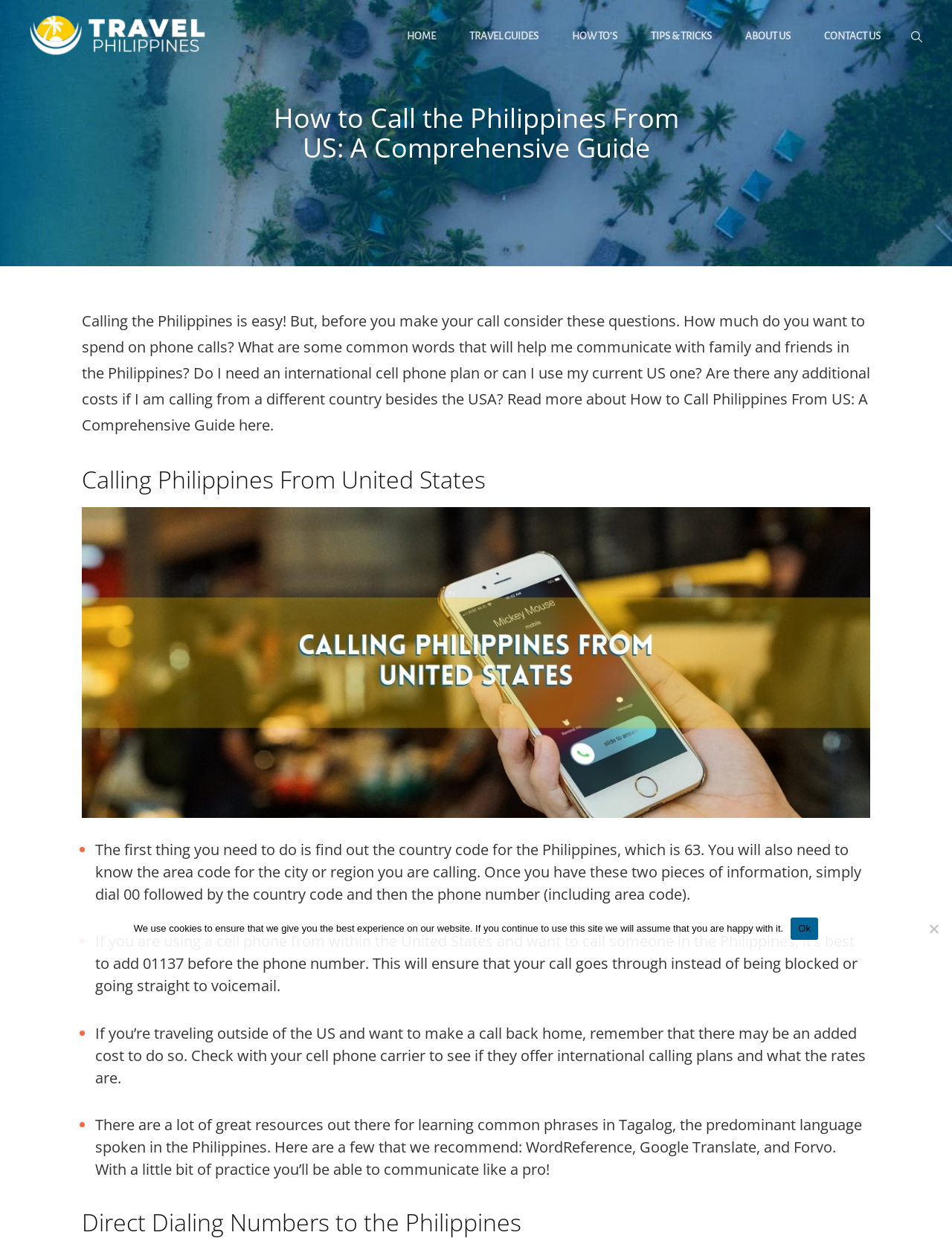Respond to the following question using a concise word or phrase: 
What is the recommended way to call someone in the Philippines from a US cell phone?

Add 01137 before the phone number